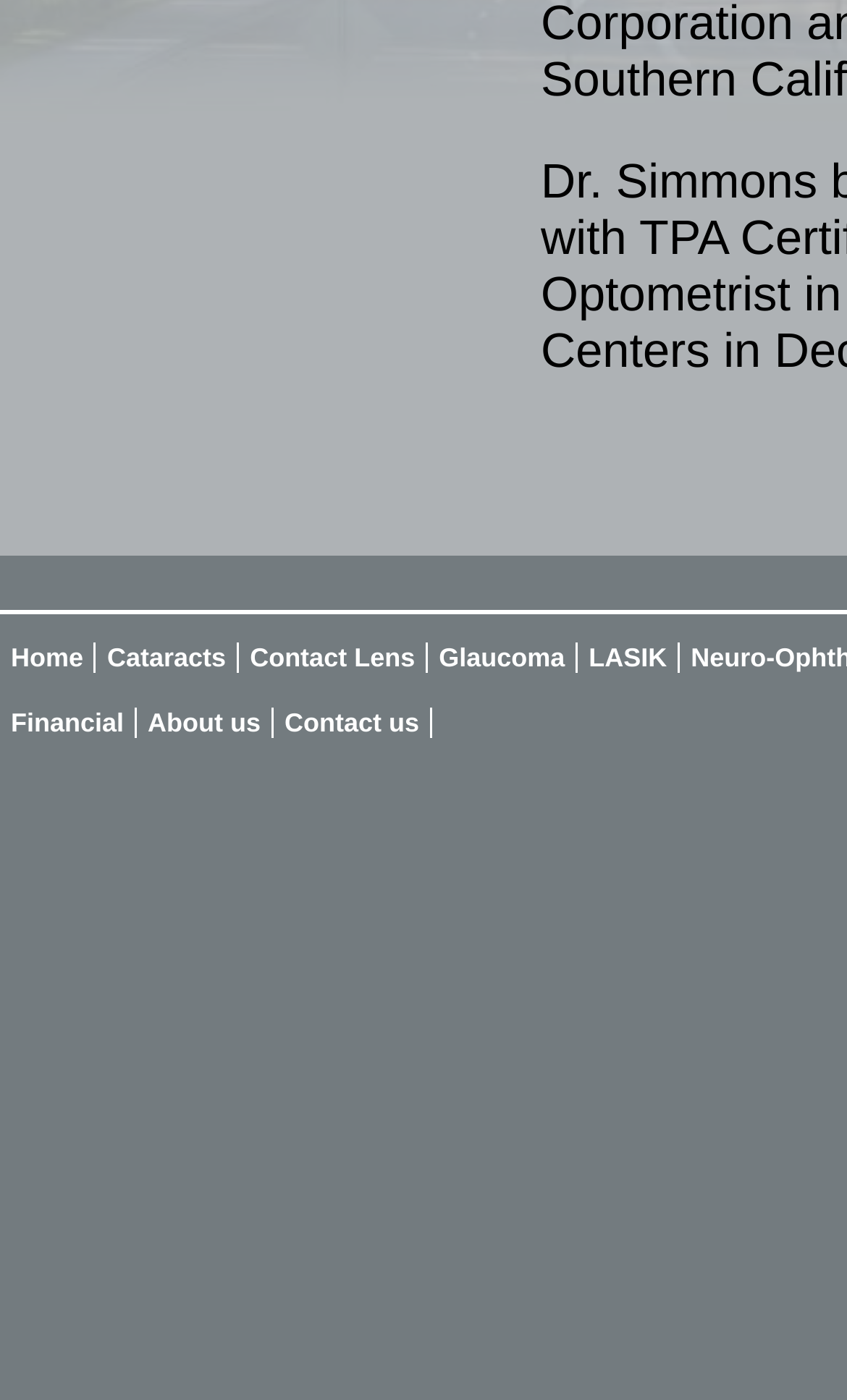How many links are in the top menu?
Answer briefly with a single word or phrase based on the image.

5